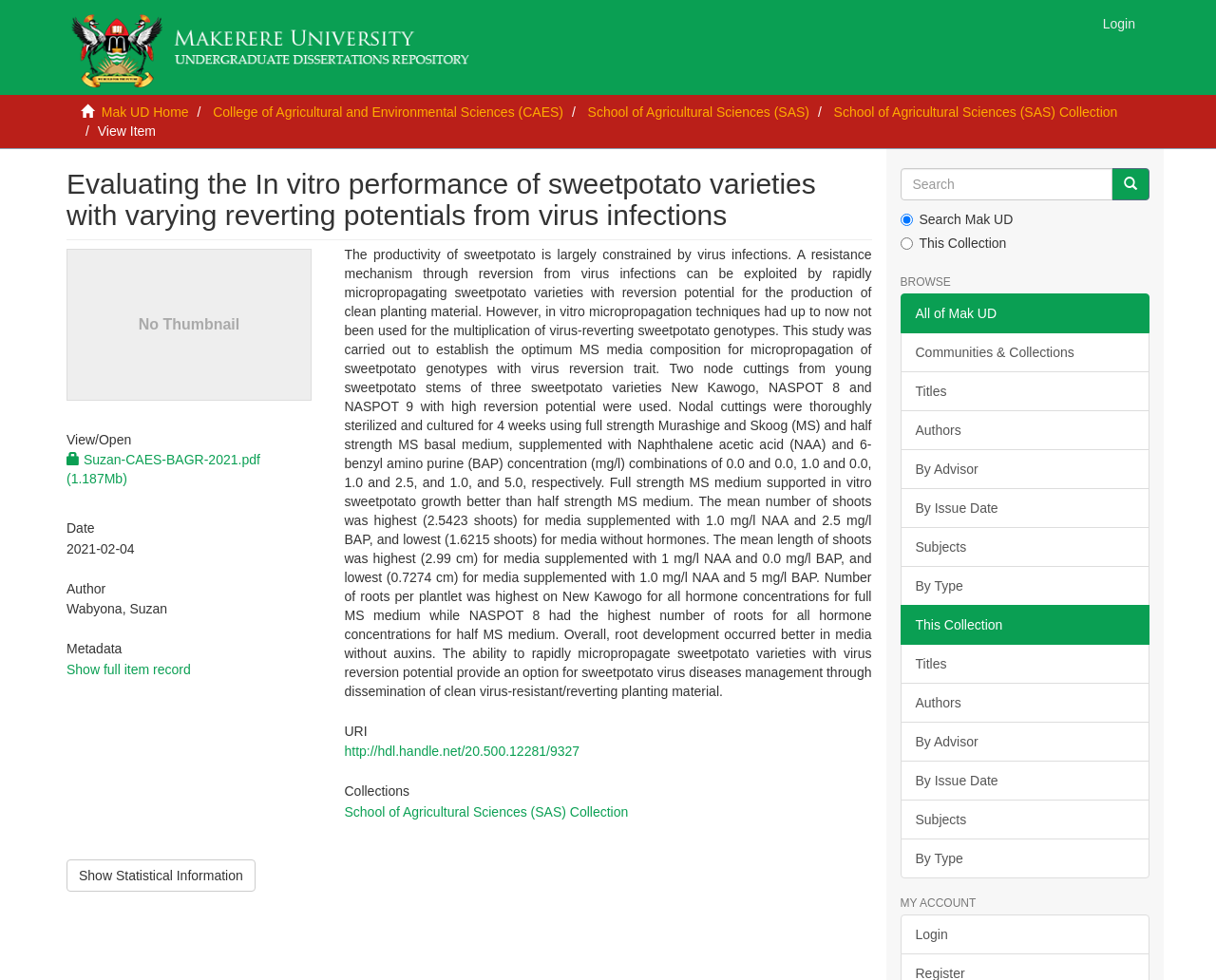How many radio buttons are there in the search section?
Please describe in detail the information shown in the image to answer the question.

The search section contains a group element with two radio buttons. One is 'Search Mak UD' and the other is 'This Collection'. Therefore, there are two radio buttons in the search section.